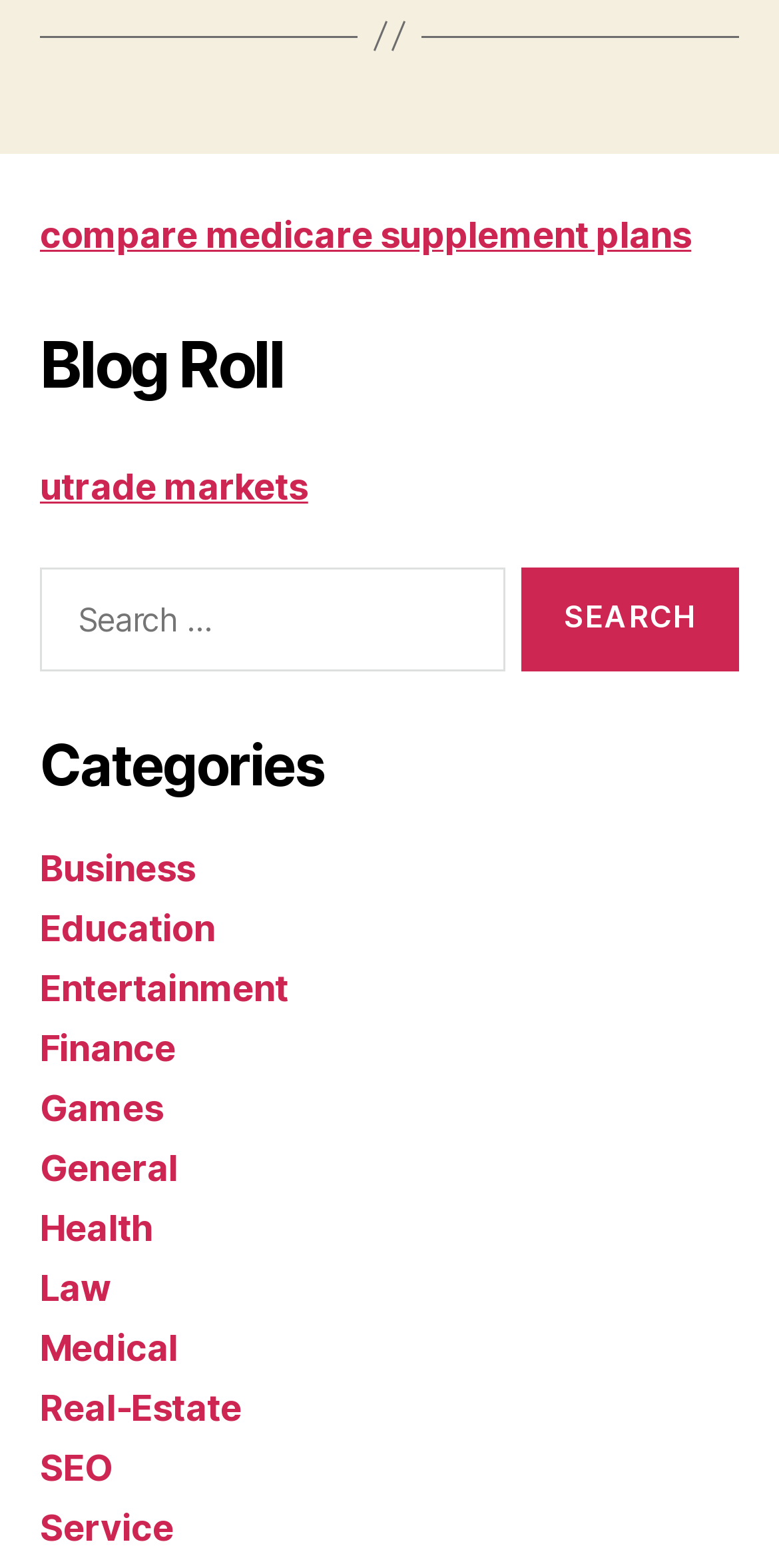Find the bounding box coordinates of the element to click in order to complete this instruction: "compare medicare supplement plans". The bounding box coordinates must be four float numbers between 0 and 1, denoted as [left, top, right, bottom].

[0.051, 0.136, 0.887, 0.163]